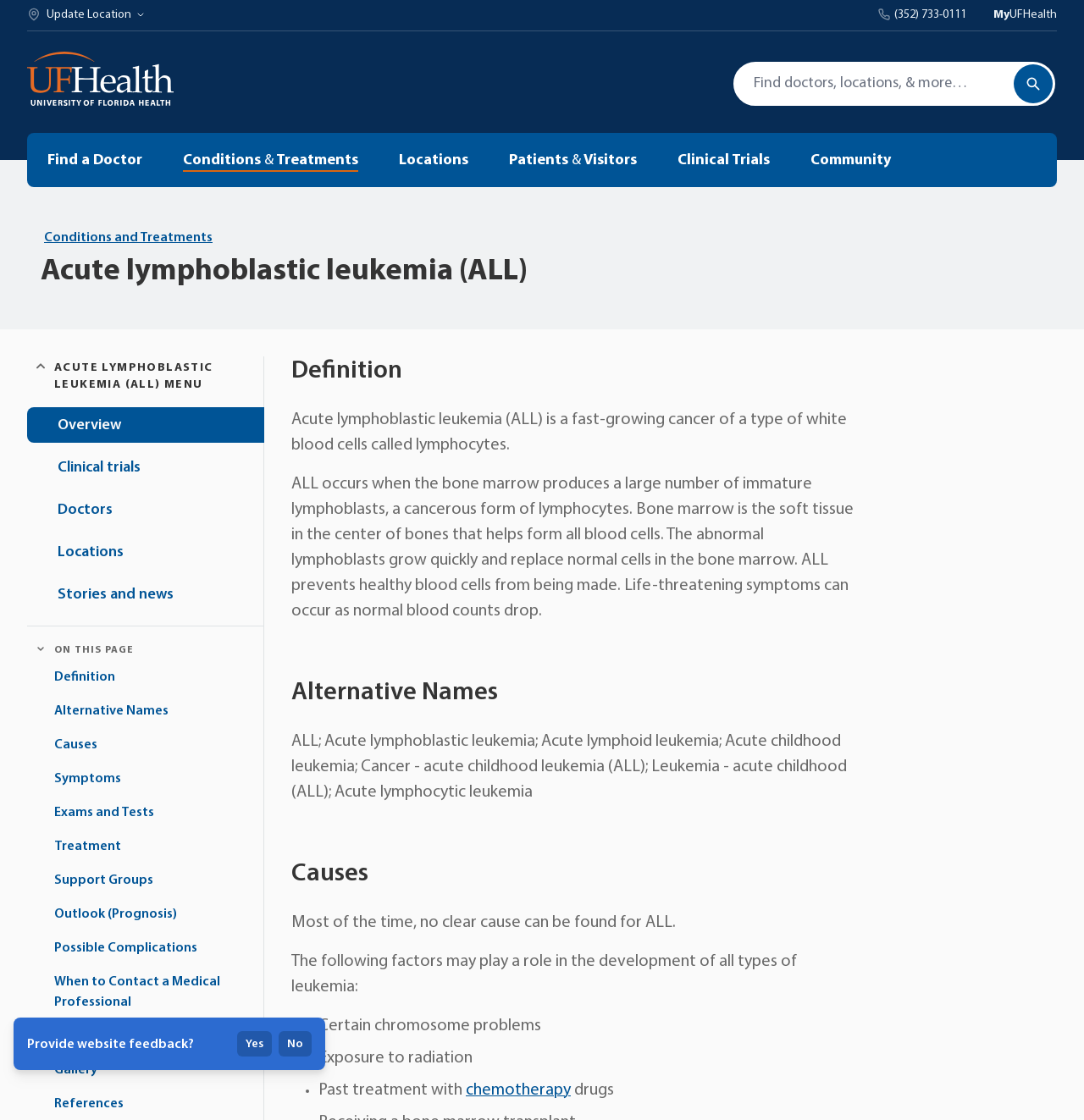Locate the bounding box coordinates of the segment that needs to be clicked to meet this instruction: "Search for a term".

[0.675, 0.054, 0.975, 0.096]